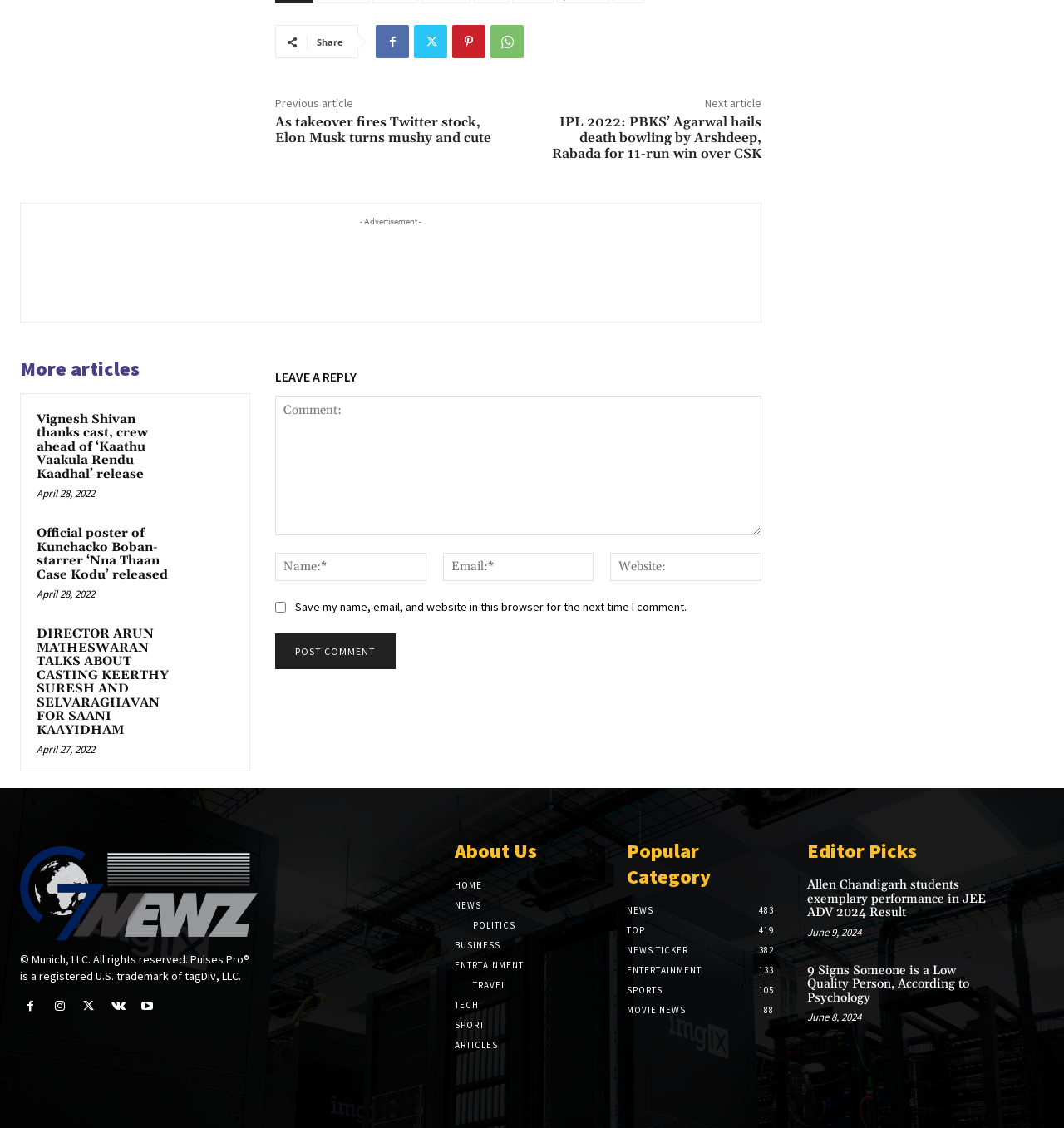Can you find the bounding box coordinates for the element to click on to achieve the instruction: "Read the article 'As takeover fires Twitter stock, Elon Musk turns mushy and cute'"?

[0.259, 0.101, 0.462, 0.13]